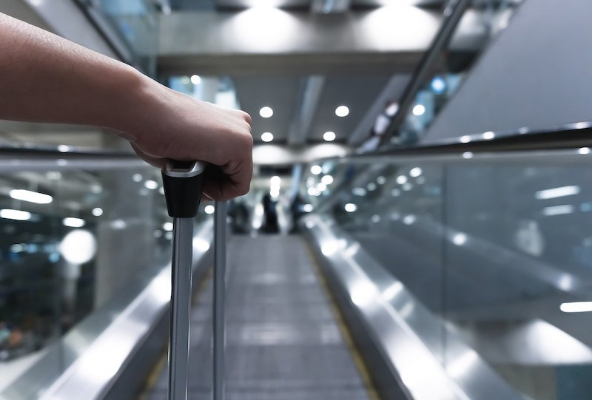Respond to the following question using a concise word or phrase: 
What type of location is depicted in the image?

airport or transit station